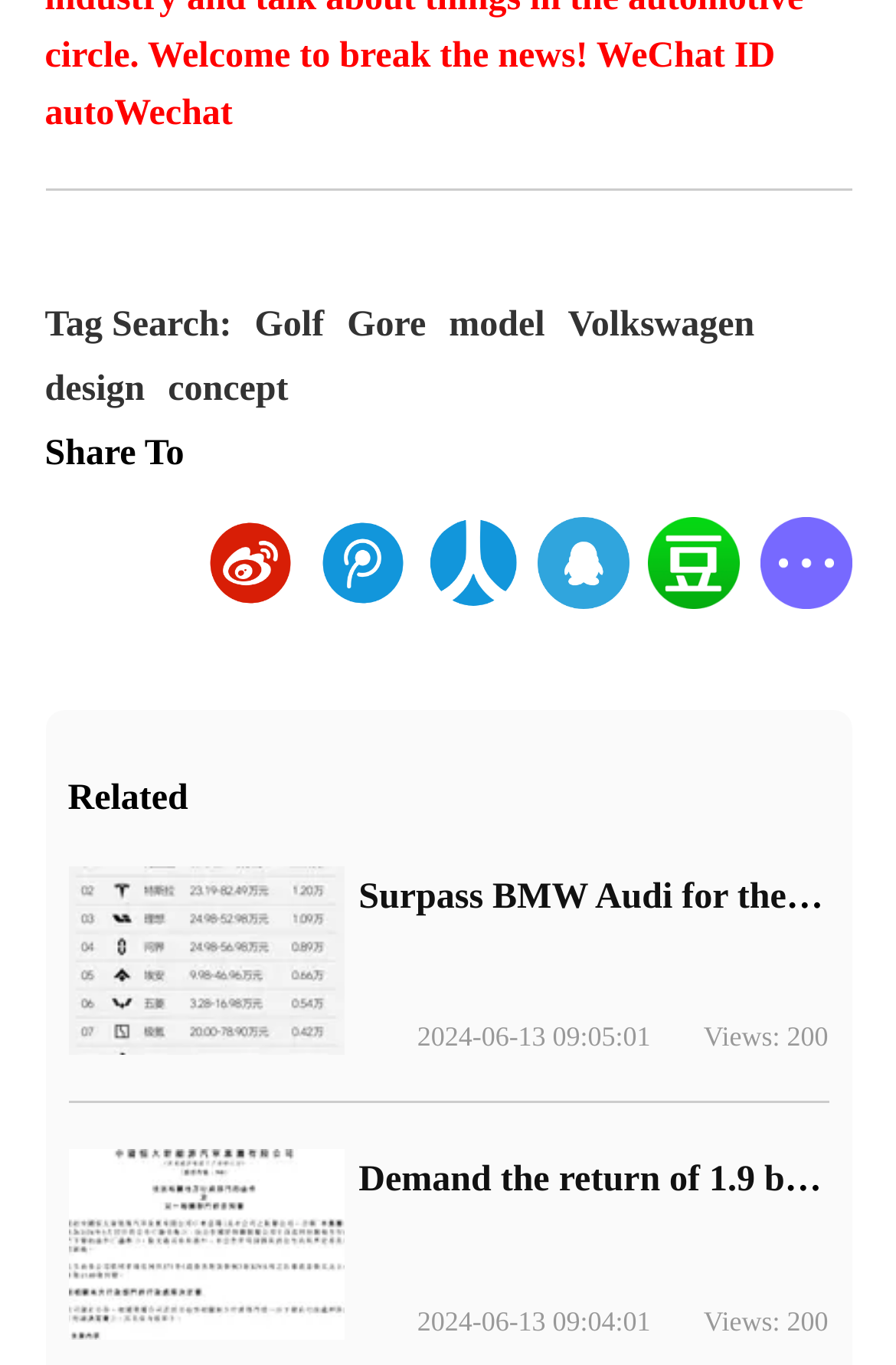Find the bounding box coordinates of the clickable area that will achieve the following instruction: "Read the news about ideal cars".

[0.4, 0.642, 0.924, 0.673]